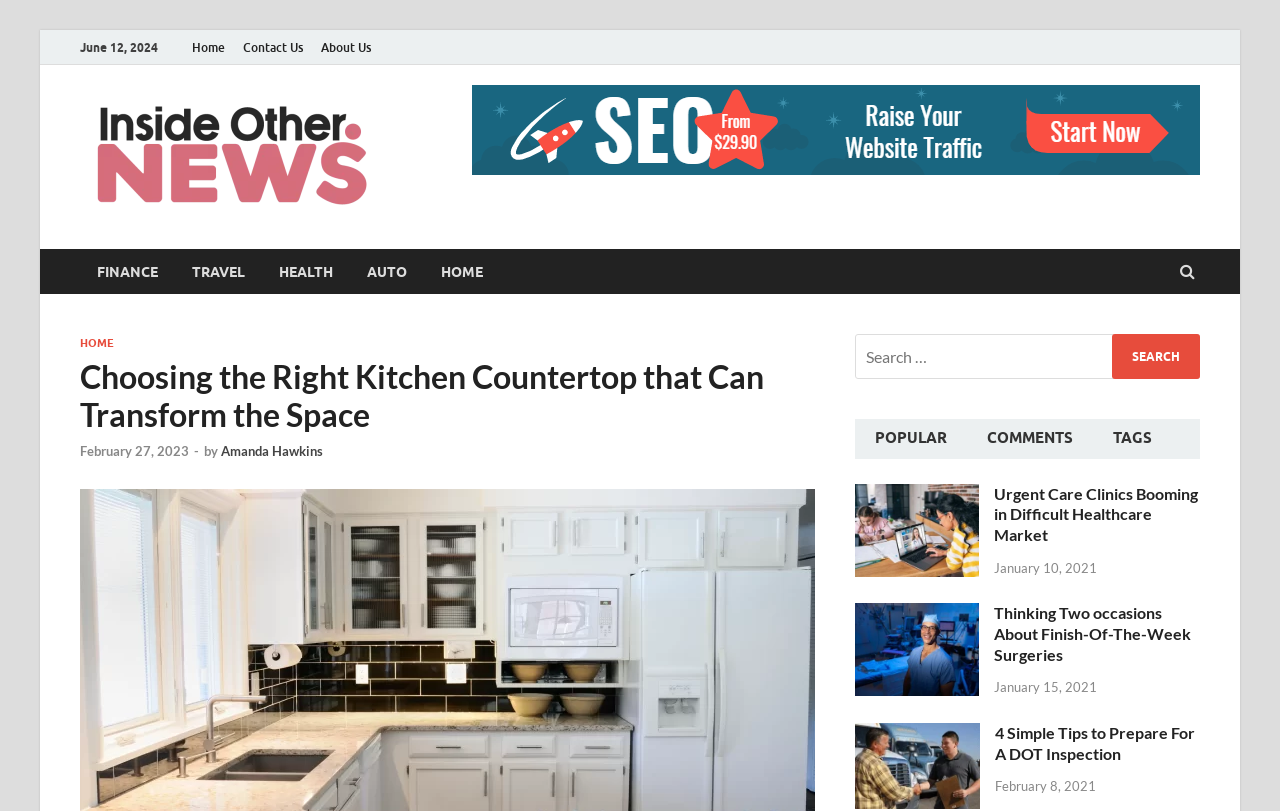Determine the bounding box coordinates for the region that must be clicked to execute the following instruction: "Read the article 'Urgent Care Clinics Booming in Difficult Healthcare Market'".

[0.668, 0.599, 0.765, 0.622]